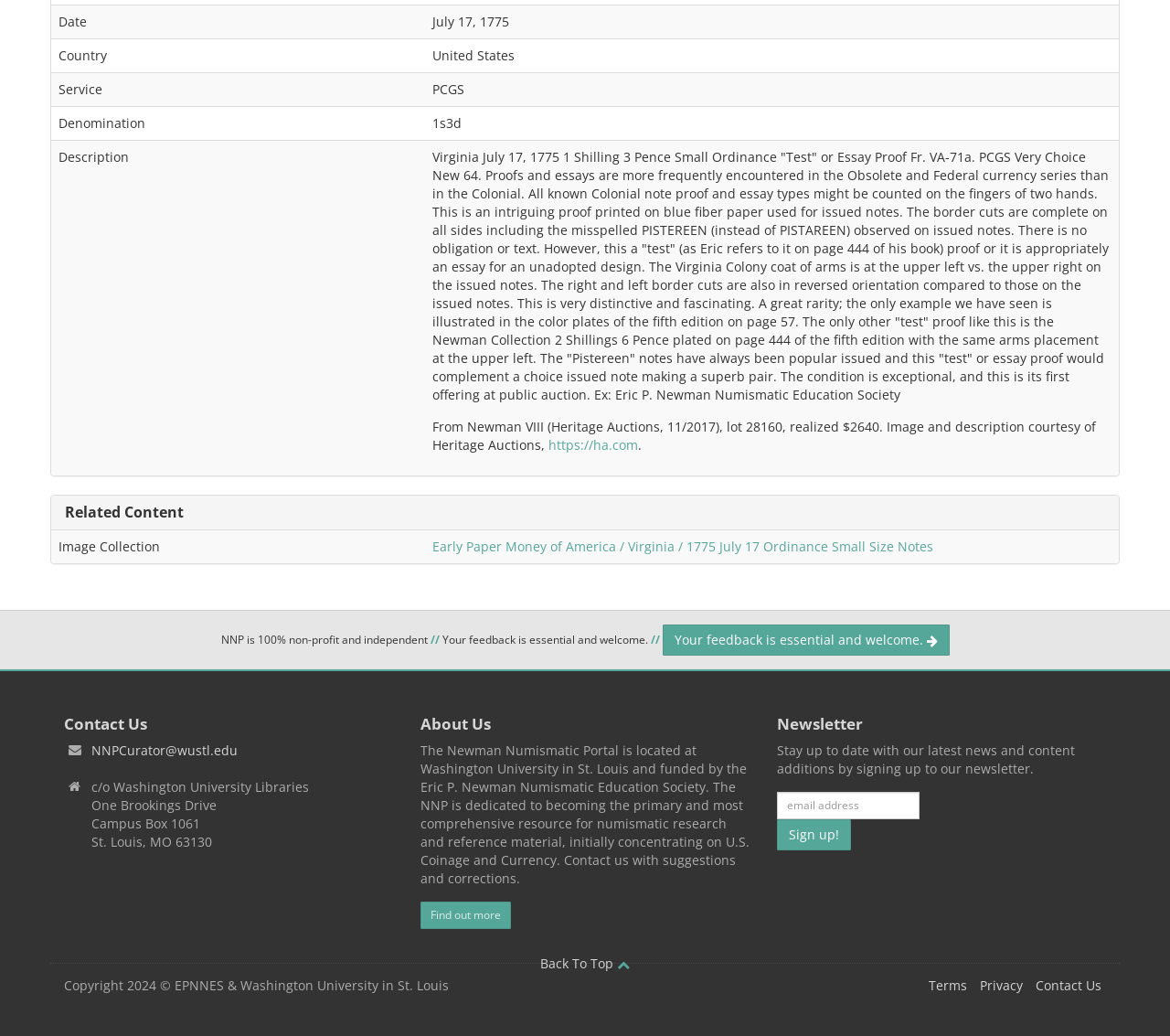Please identify the bounding box coordinates of the element that needs to be clicked to perform the following instruction: "Check terms".

[0.794, 0.943, 0.827, 0.959]